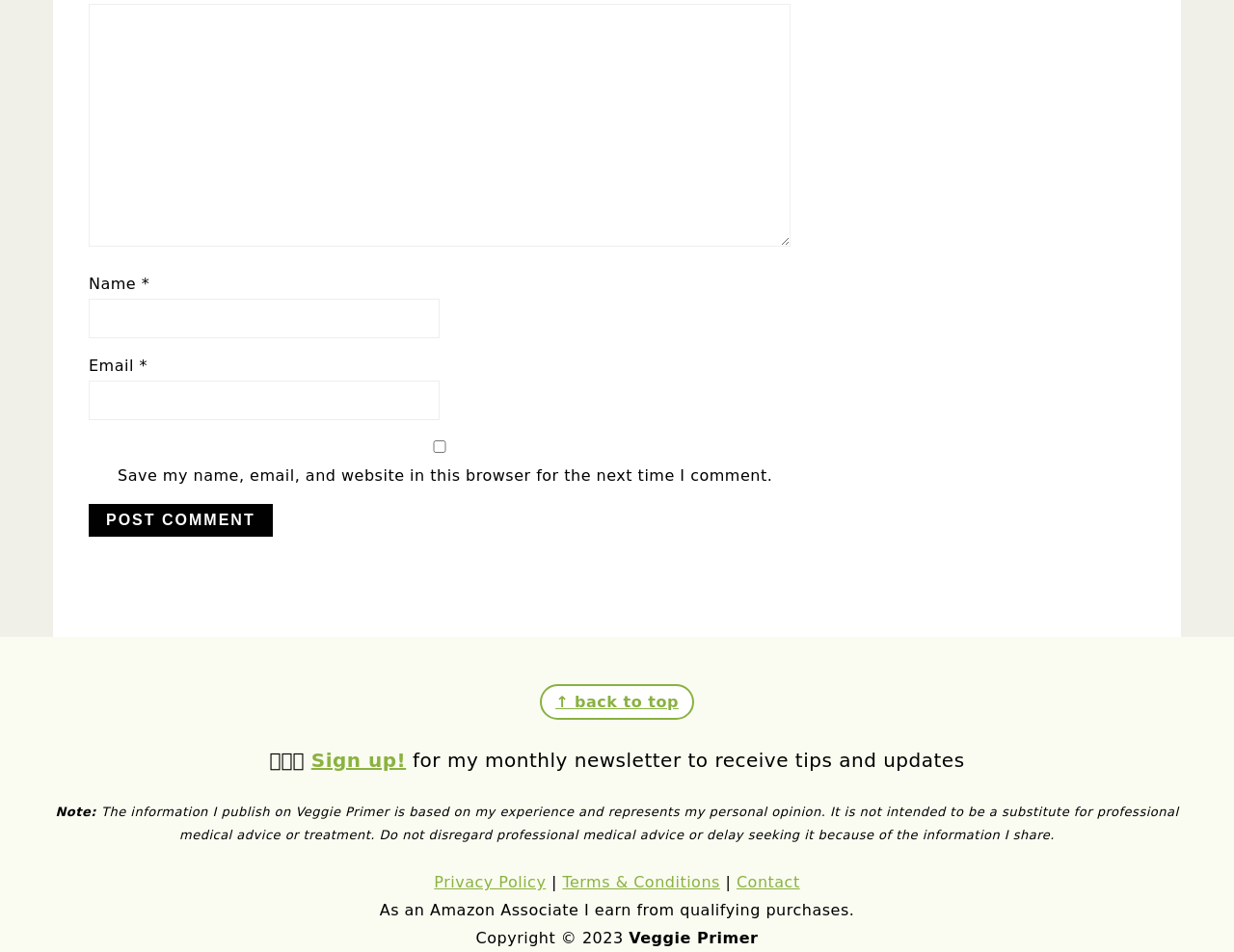Can you give a comprehensive explanation to the question given the content of the image?
What is the topic of the website?

The website's footer contains the text 'Veggie Primer' and the icon '👩🏻‍🍳', which suggests that the website is related to vegetarianism or veganism.